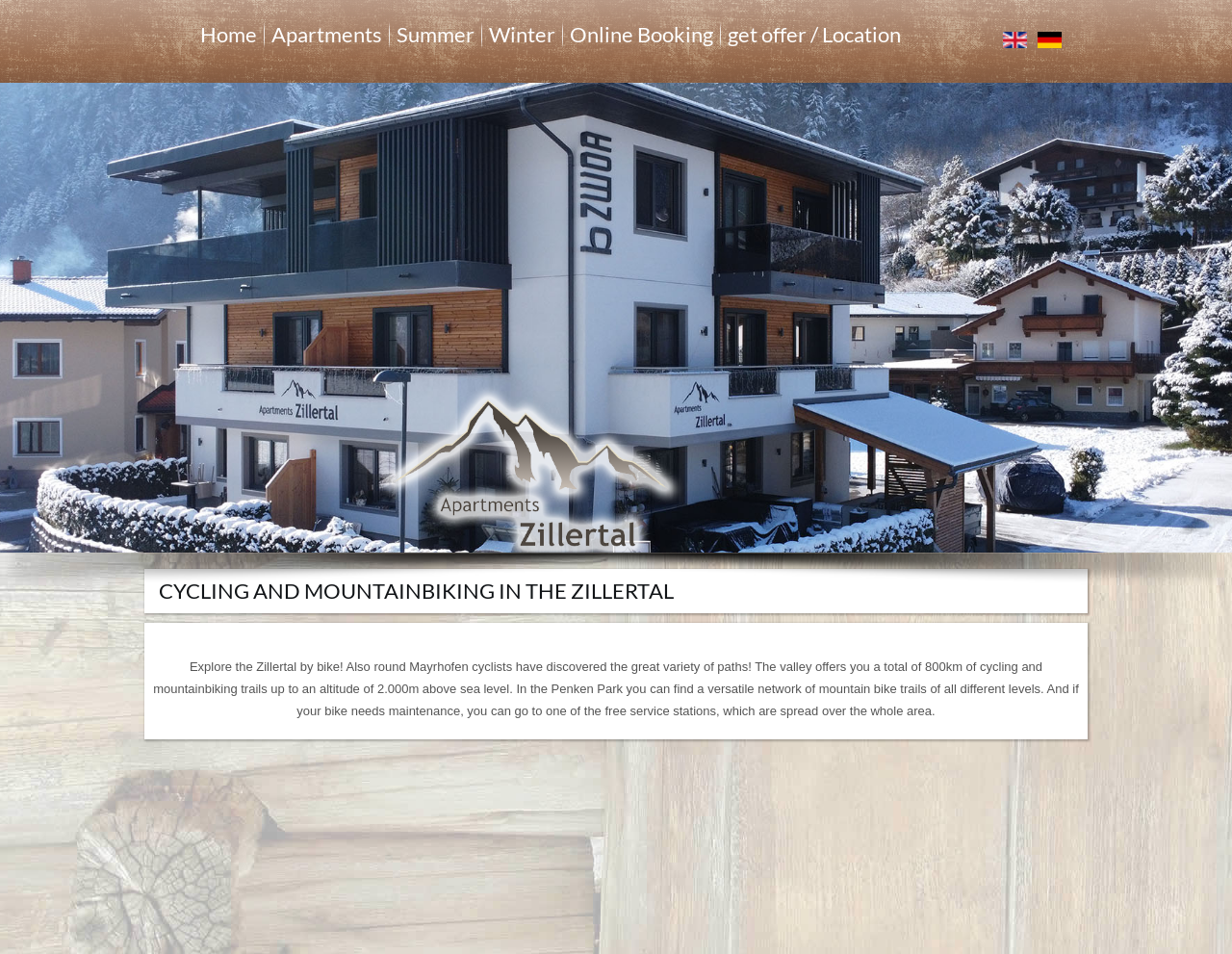Locate the bounding box coordinates of the clickable region necessary to complete the following instruction: "Make an online booking". Provide the coordinates in the format of four float numbers between 0 and 1, i.e., [left, top, right, bottom].

[0.457, 0.0, 0.585, 0.073]